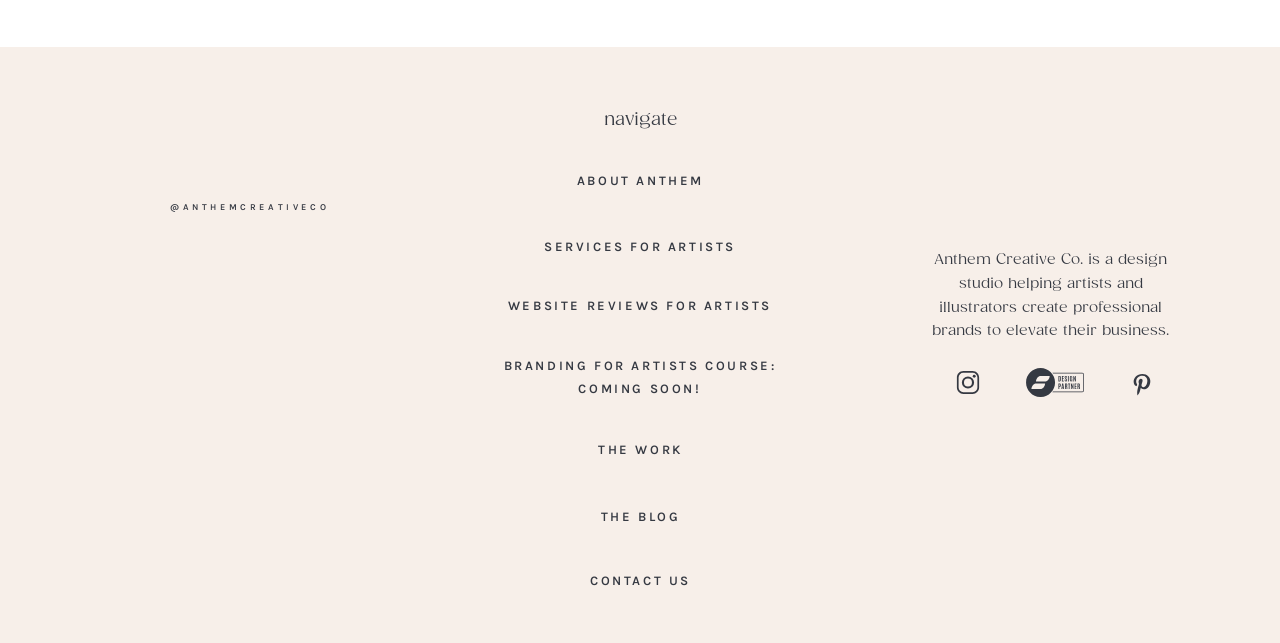Please identify the bounding box coordinates of the area I need to click to accomplish the following instruction: "Learn about THE WORK".

[0.44, 0.681, 0.561, 0.703]